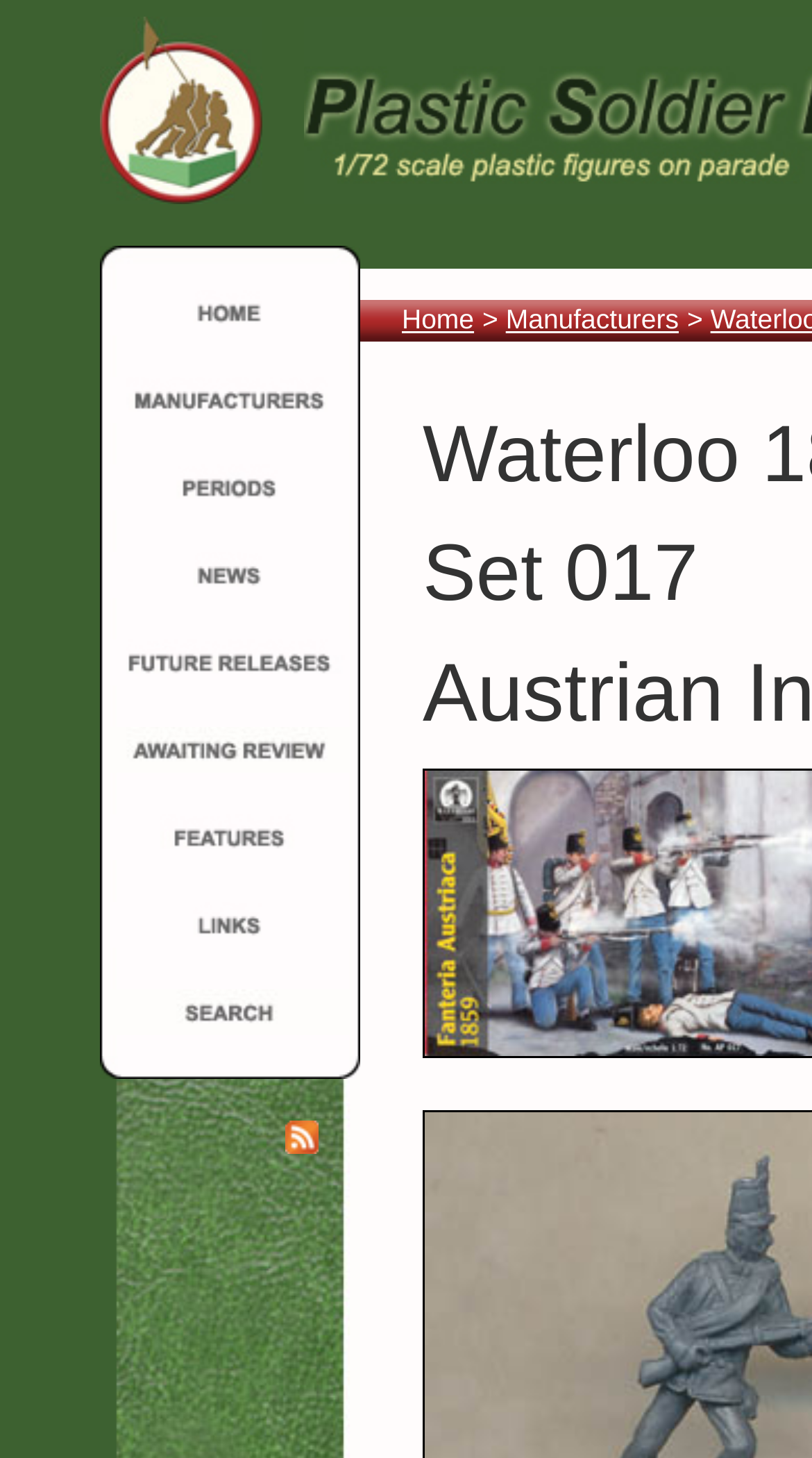How many links are in the table? Analyze the screenshot and reply with just one word or a short phrase.

11